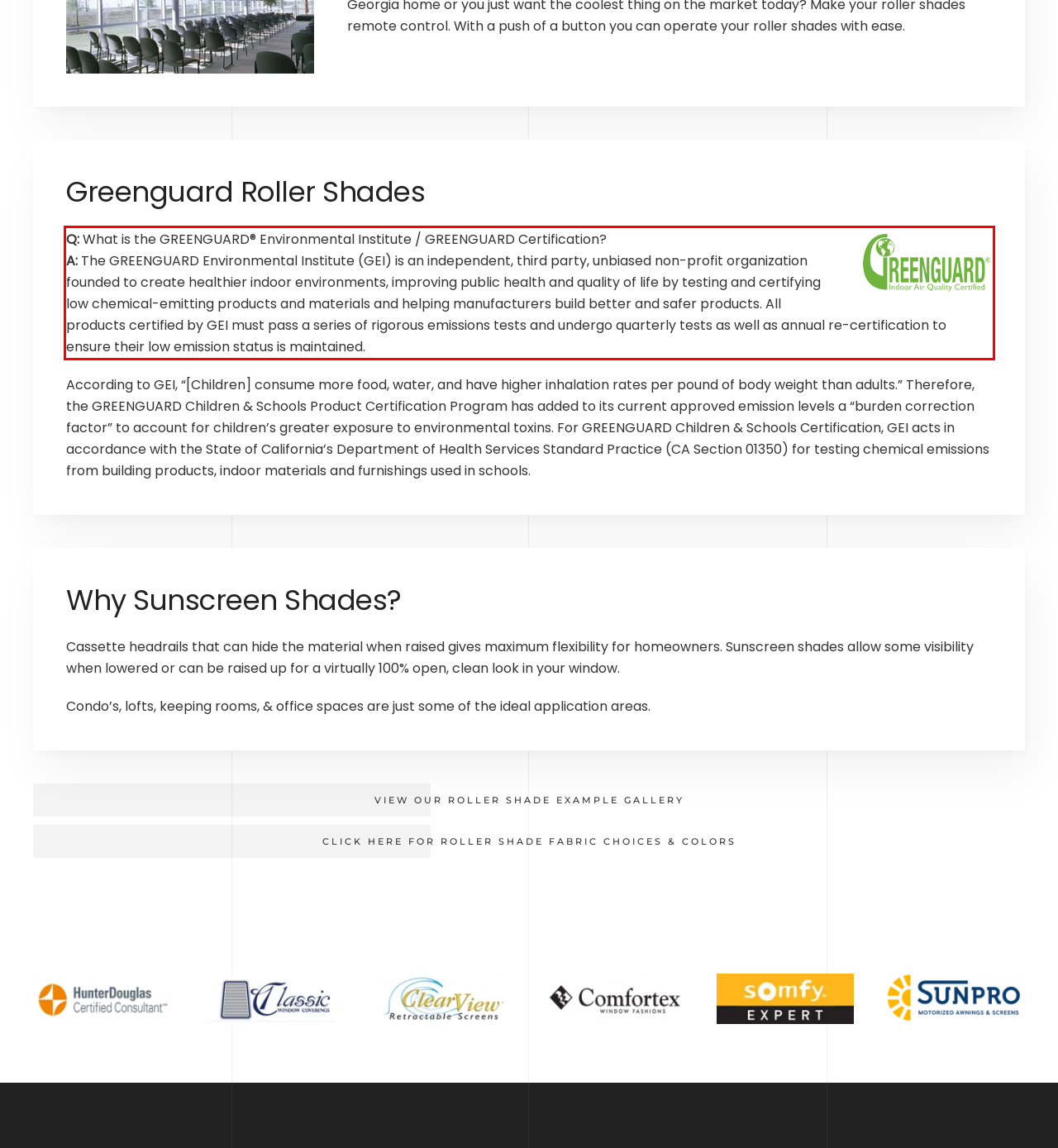Identify the text within the red bounding box on the webpage screenshot and generate the extracted text content.

Q: What is the GREENGUARD® Environmental Institute / GREENGUARD Certification? A: The GREENGUARD Environmental Institute (GEI) is an independent, third party, unbiased non-profit organization founded to create healthier indoor environments, improving public health and quality of life by testing and certifying low chemical-emitting products and materials and helping manufacturers build better and safer products. All products certified by GEI must pass a series of rigorous emissions tests and undergo quarterly tests as well as annual re-certification to ensure their low emission status is maintained.